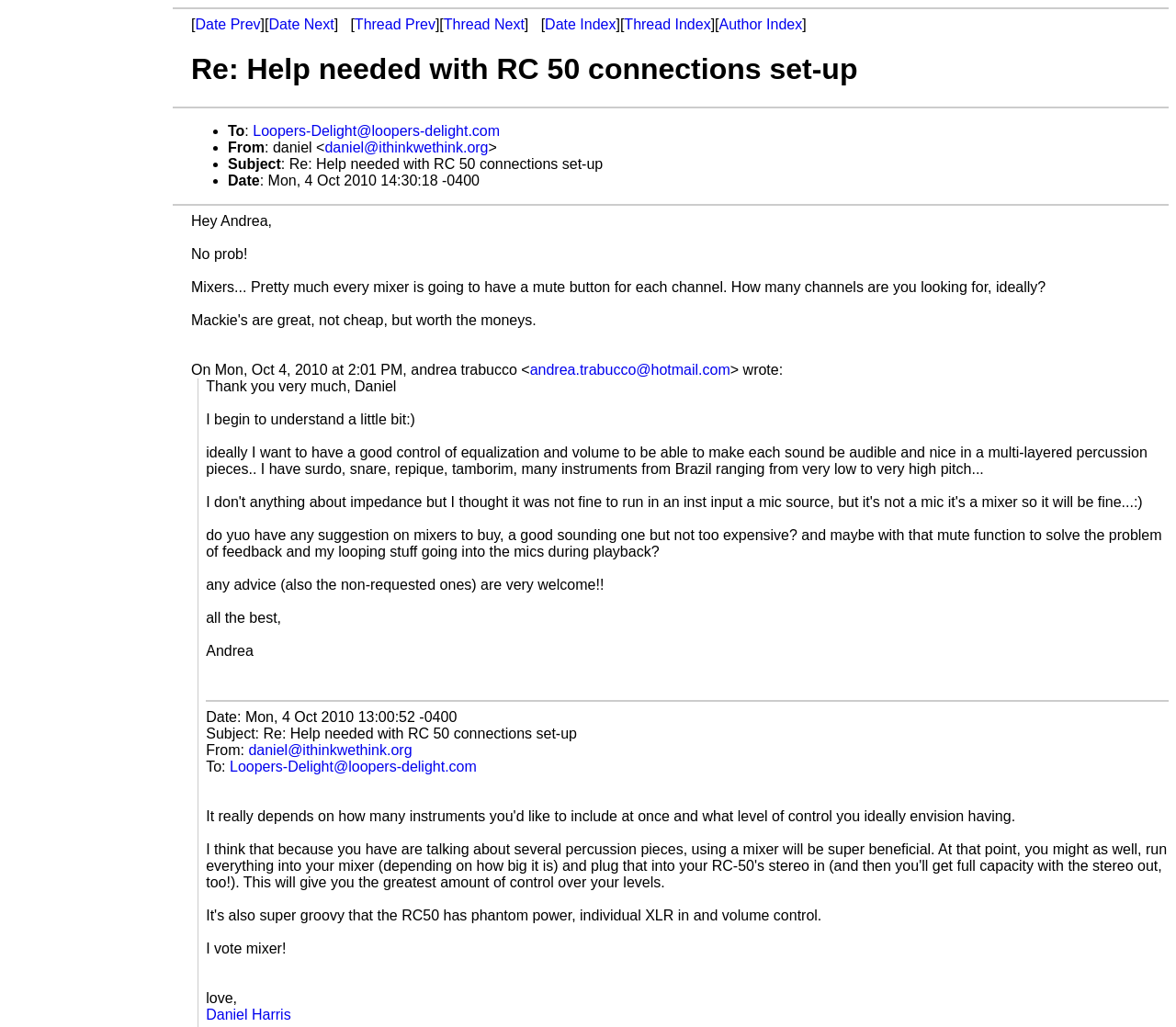Determine the bounding box coordinates (top-left x, top-left y, bottom-right x, bottom-right y) of the UI element described in the following text: Date Prev

[0.166, 0.016, 0.222, 0.031]